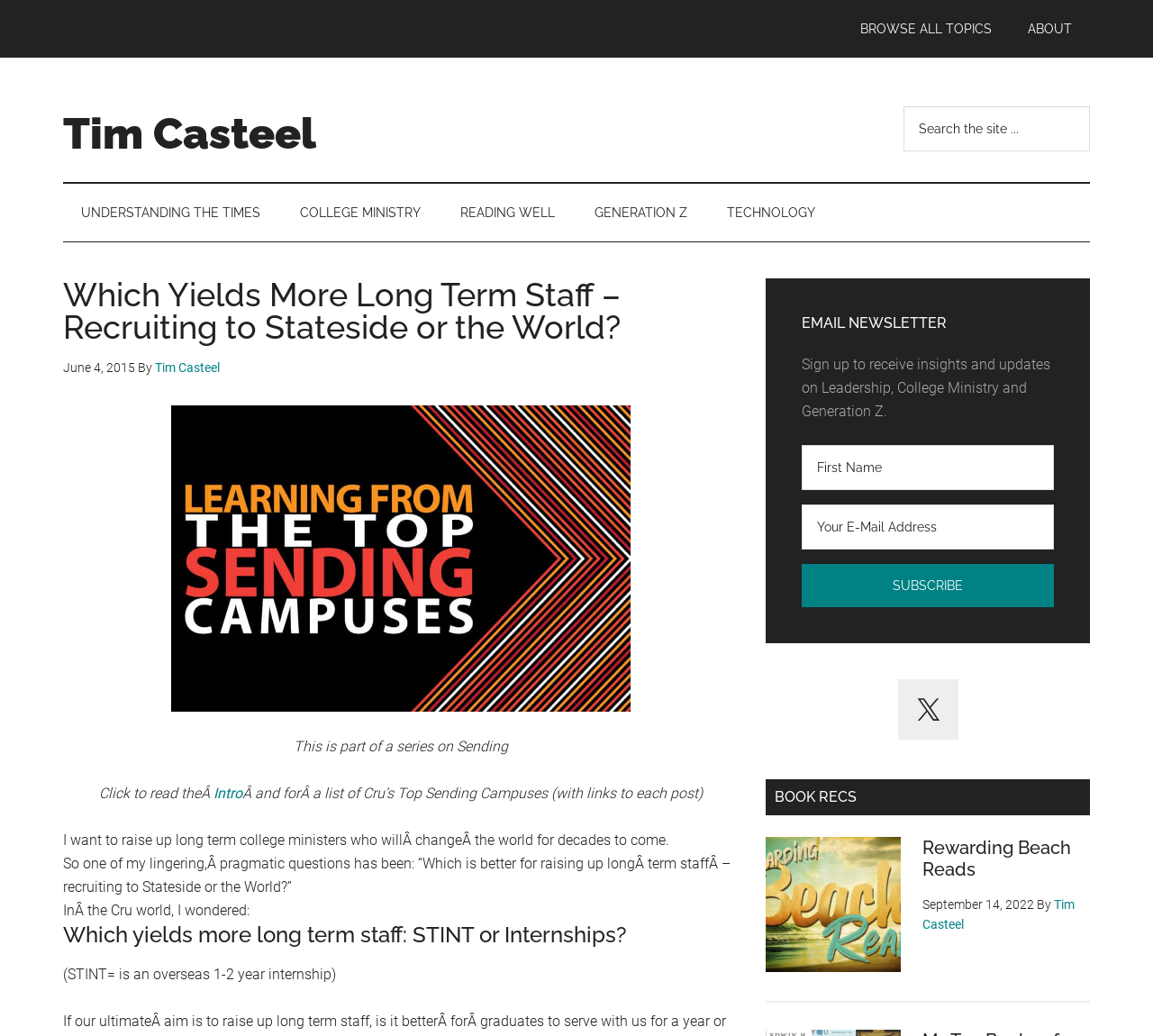What is the topic of the article?
Analyze the image and provide a thorough answer to the question.

I found the answer by looking at the heading of the article, which is 'Which Yields More Long Term Staff – Recruiting to Stateside or the World?'. This heading indicates the topic of the article.